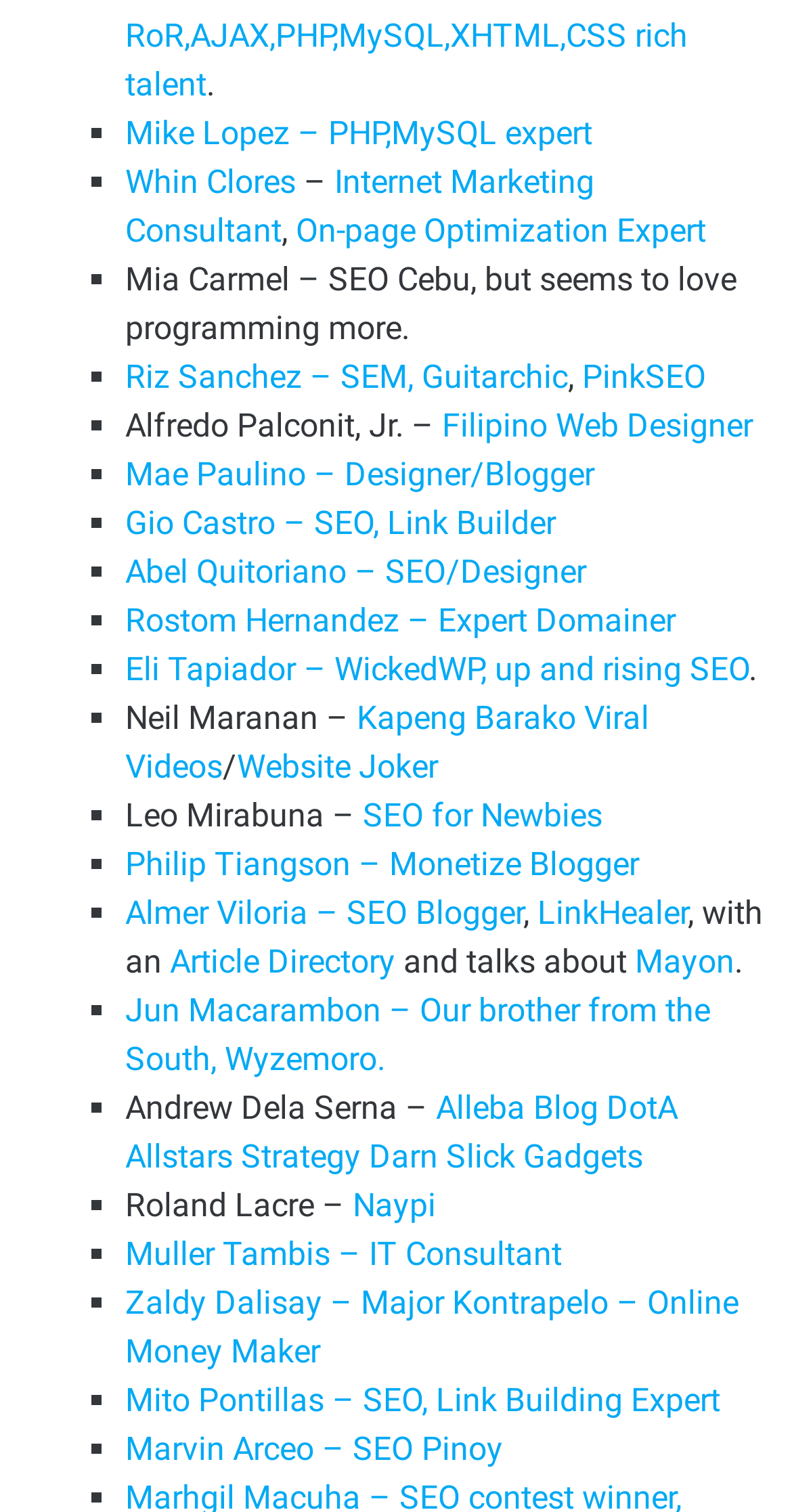Answer the question in a single word or phrase:
What is the profession of Mike Lopez?

PHP, MySQL expert